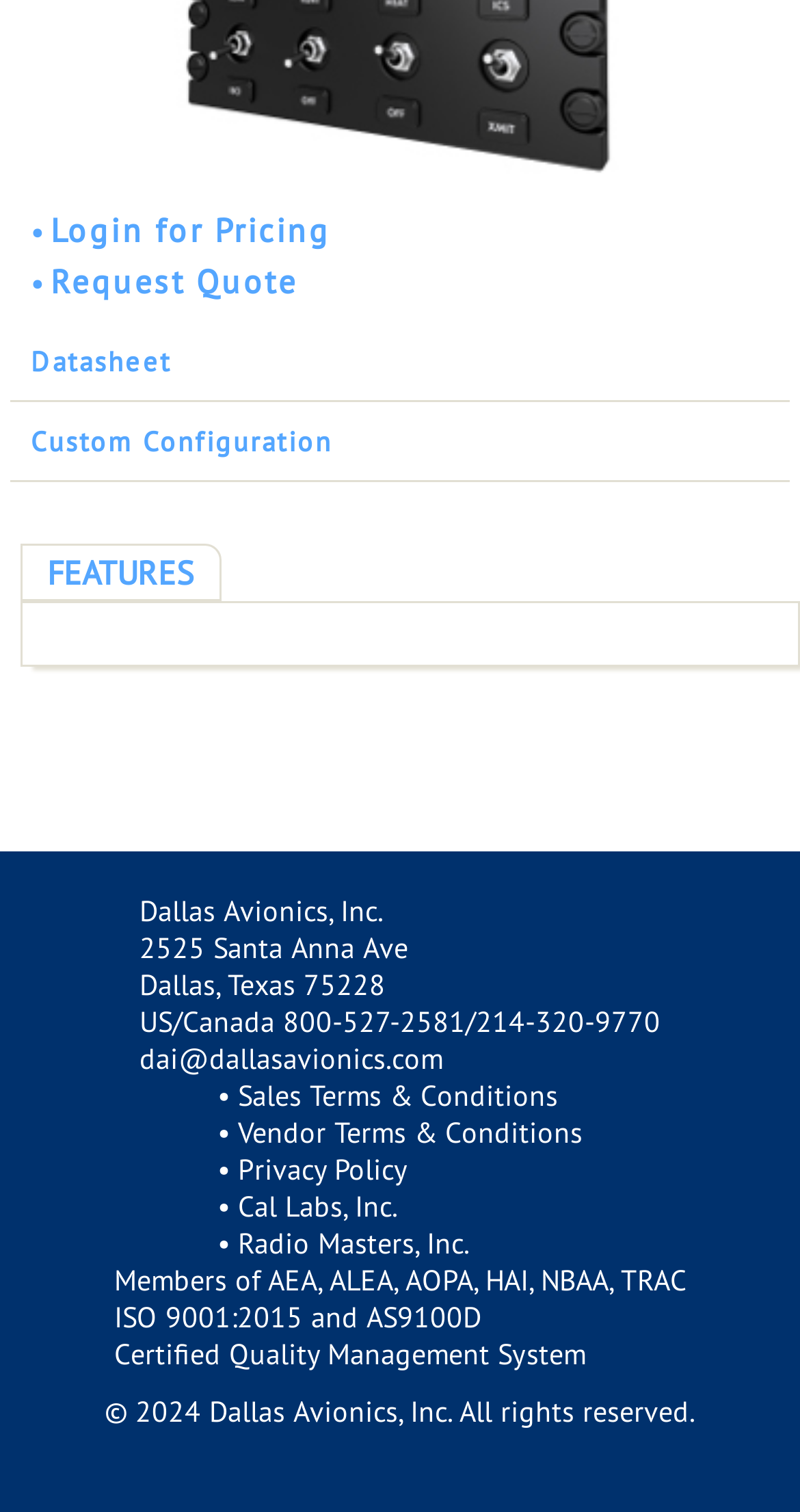How many rows are there in the table? Based on the screenshot, please respond with a single word or phrase.

2